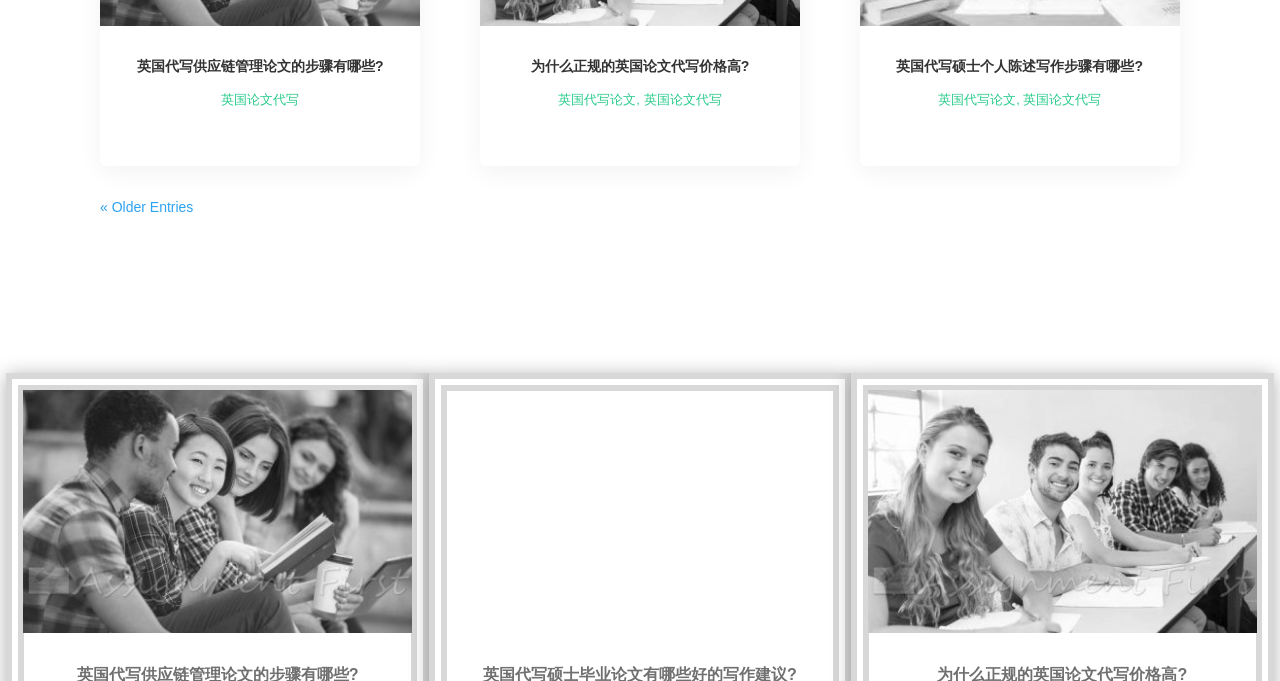Show me the bounding box coordinates of the clickable region to achieve the task as per the instruction: "Click the link to learn about writing a supply chain management paper".

[0.107, 0.085, 0.3, 0.108]